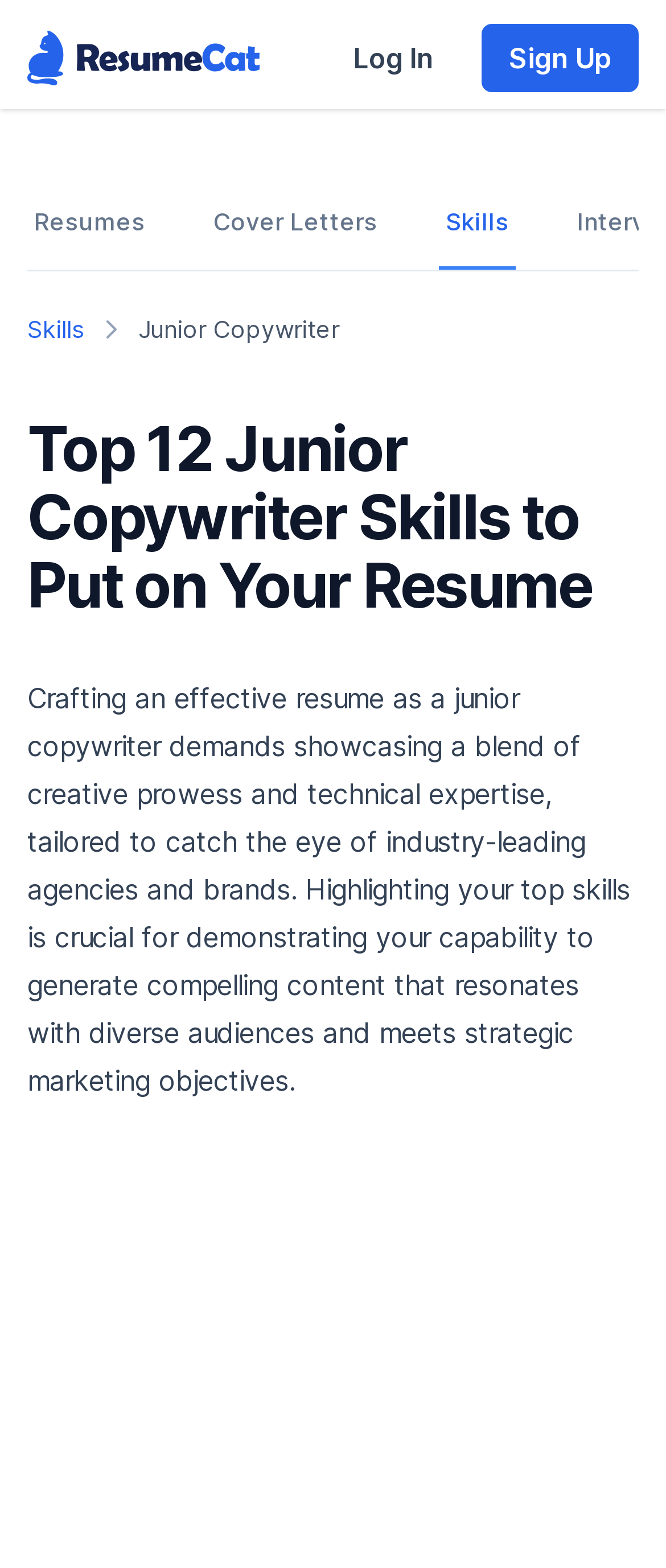Can you look at the image and give a comprehensive answer to the question:
What is the purpose of a junior copywriter's resume?

According to the static text element, a junior copywriter's resume should showcase a blend of creative prowess and technical expertise to catch the eye of industry-leading agencies and brands. This implies that the purpose of a junior copywriter's resume is to showcase their skills.